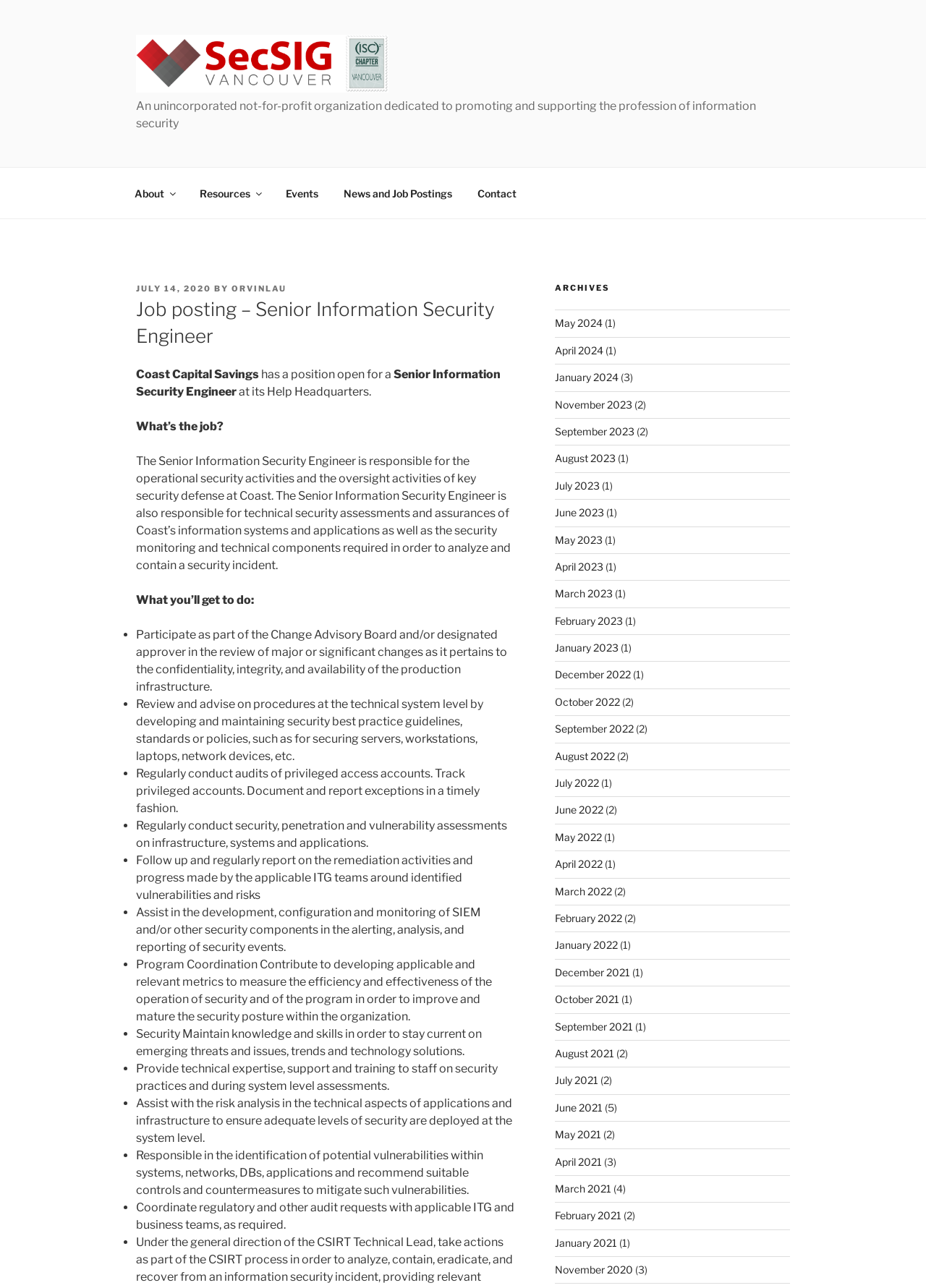What is the job title of the posting?
Based on the visual information, provide a detailed and comprehensive answer.

The job title of the posting is 'Senior Information Security Engineer', which is mentioned in the heading of the job posting as 'Job posting – Senior Information Security Engineer'.